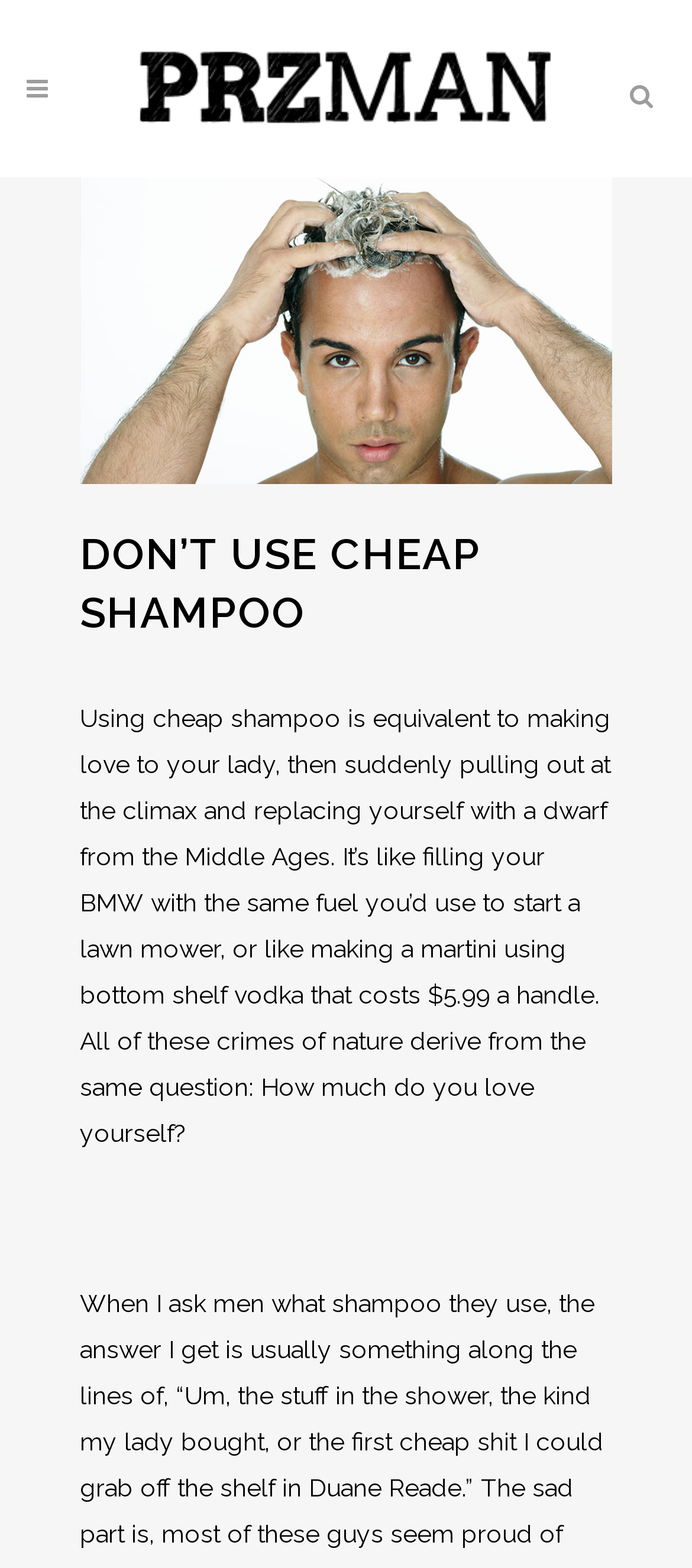Provide a thorough description of the webpage's content and layout.

The webpage is about PRZ Products, a brand that offers all-natural grooming products made from the best-proven botanicals on earth. At the top left of the page, there is a search box with a label "Search". Next to it, on the top center, is the PRZ logo, which is an image. 

On the top right, there is a navigation icon, represented by a font awesome icon '\uf002'. Below the navigation icon, there is a prominent heading that reads "DON'T USE CHEAP SHAMPOO" in a large font size. 

Below the heading, there is a paragraph of text that describes the importance of using high-quality shampoo. The text is a humorous and creative analogy that compares using cheap shampoo to making love to your lady, filling your BMW with low-quality fuel, or making a martini with cheap vodka. The text occupies a significant portion of the page, spanning from the top center to the bottom center. 

There is a small, empty space below the paragraph, indicated by a non-breaking space character '\xa0'. Overall, the webpage has a simple layout with a focus on the brand's message and products.